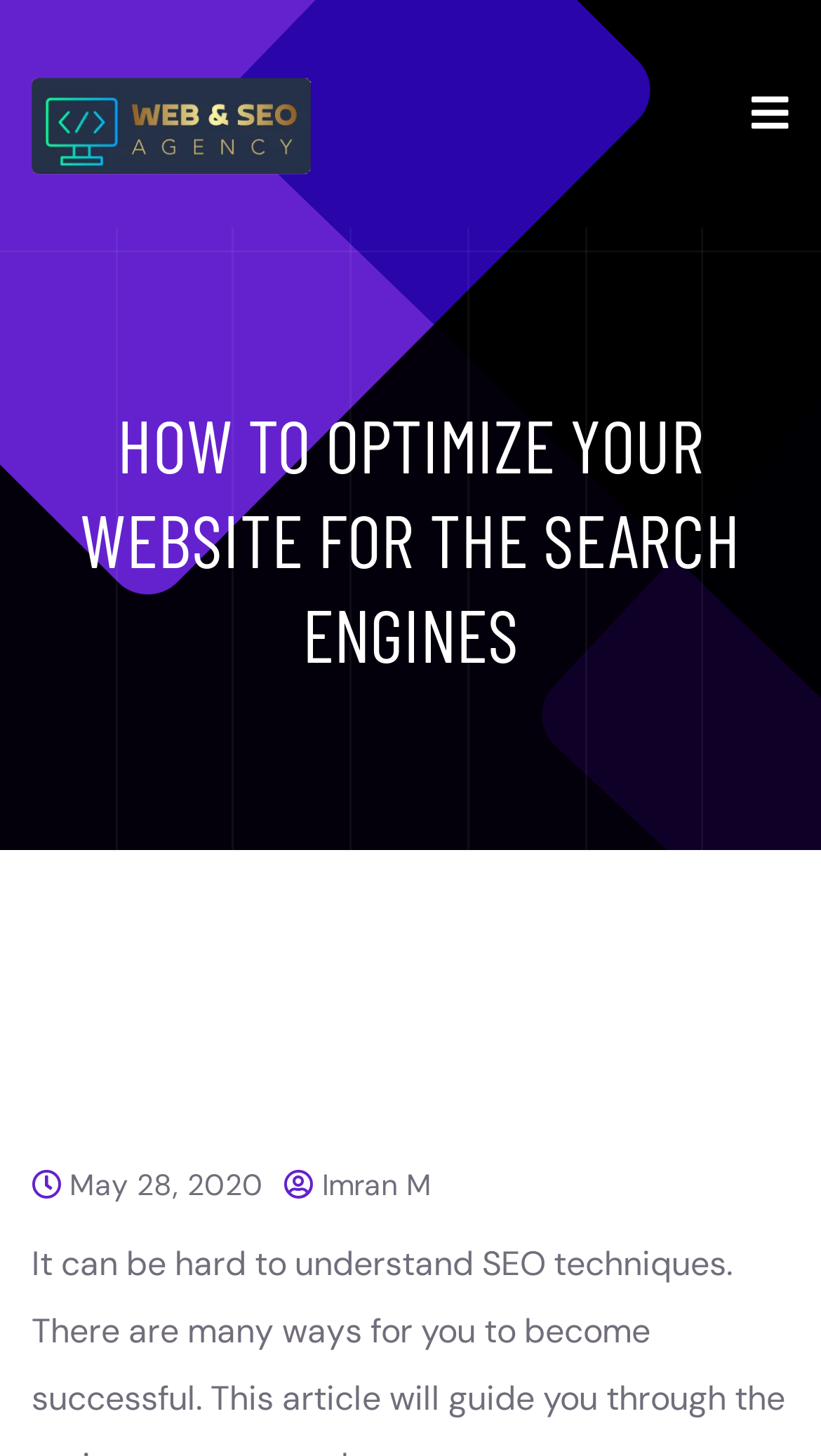Generate a comprehensive description of the contents of the webpage.

The webpage is about optimizing a website for search engines, as indicated by the title "HOW TO OPTIMIZE YOUR WEBSITE FOR THE SEARCH ENGINES". At the top-left corner, there is a link to "Web And SEO Agency" accompanied by an image with the same name. 

Below the title, there is a section with a header that contains two links: one to the date "May 28, 2020" and another to the author "Imran M". 

At the top-right corner, there is a link with an icon represented by "\uf0c9".